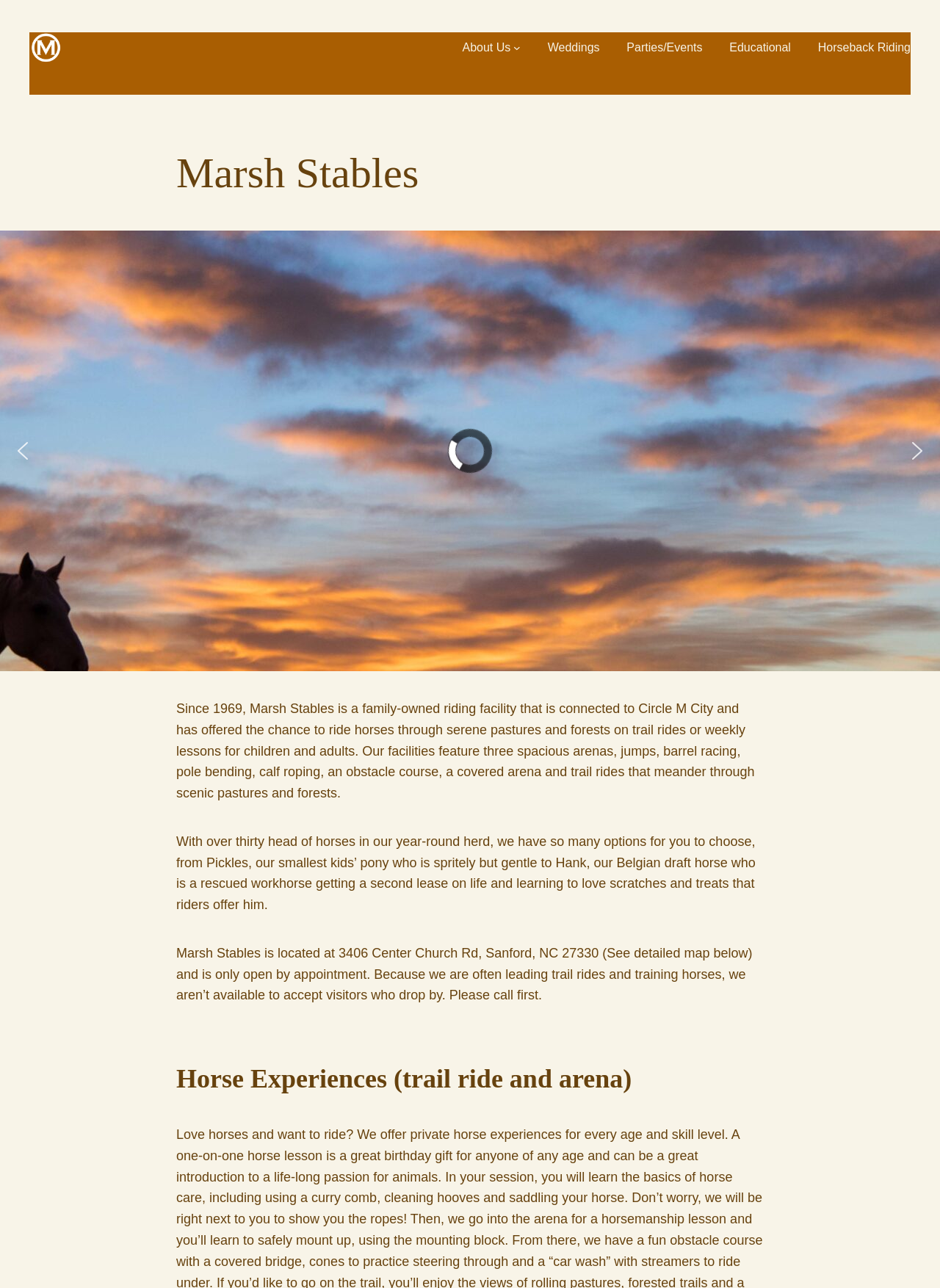What type of facility is Marsh Stables?
Please describe in detail the information shown in the image to answer the question.

Based on the webpage content, Marsh Stables is described as a family-owned riding facility that offers trail rides and weekly lessons for children and adults, indicating that it is a type of riding facility.